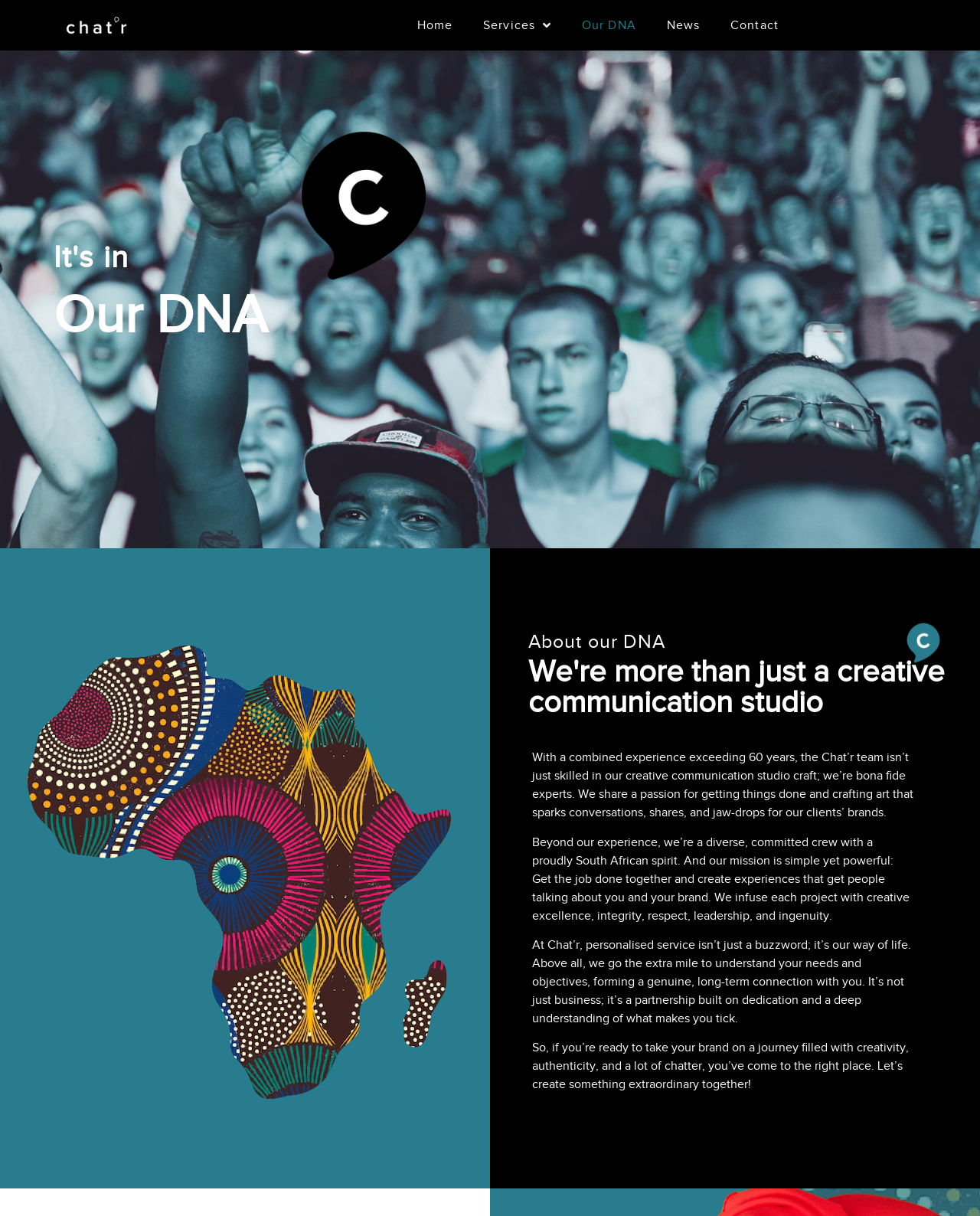Provide a short answer using a single word or phrase for the following question: 
What does Chat'r promise to do for its clients?

Create extraordinary experiences